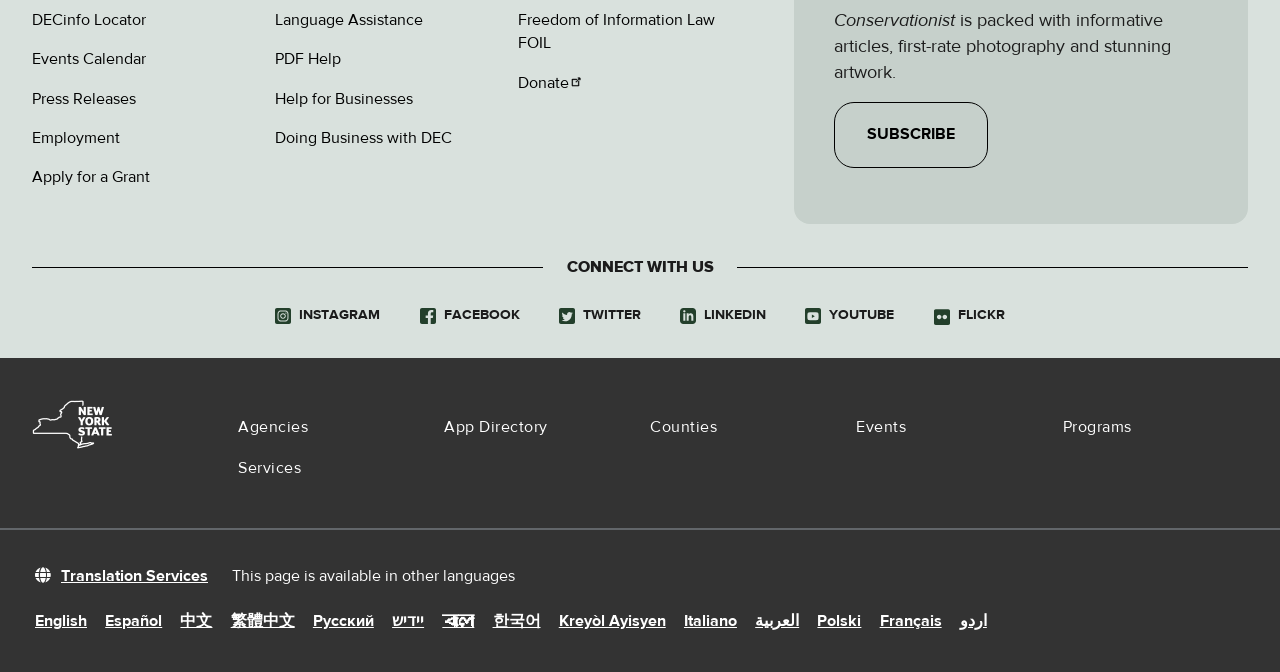By analyzing the image, answer the following question with a detailed response: What type of content is available in the magazine?

The StaticText element at the top right corner of the webpage states that the magazine 'is packed with informative articles, first-rate photography and stunning artwork', which suggests that the magazine contains a variety of content, including informative articles, photography, and artwork.